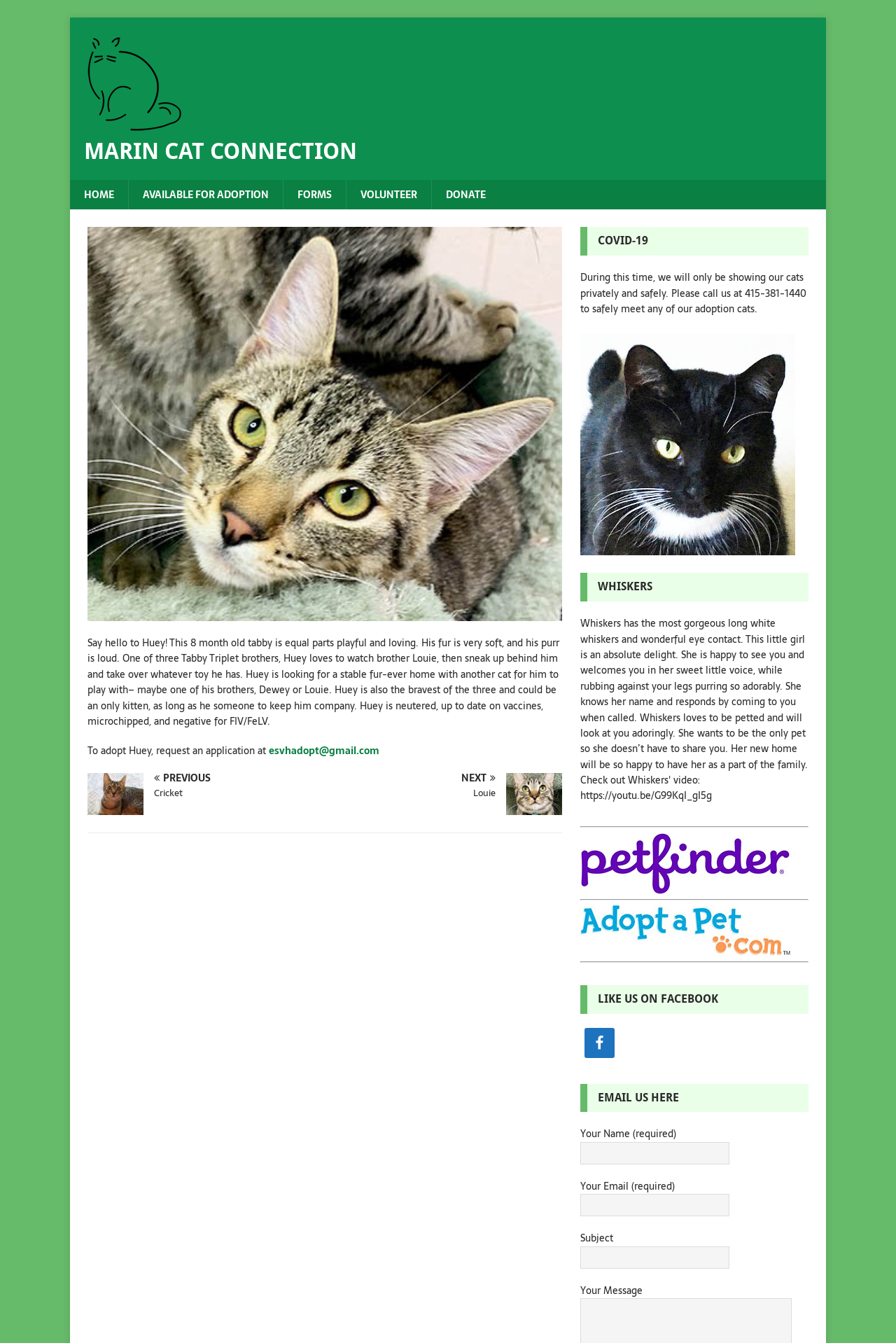Identify the bounding box coordinates of the region I need to click to complete this instruction: "Send an email to adopt Huey".

[0.3, 0.553, 0.423, 0.565]